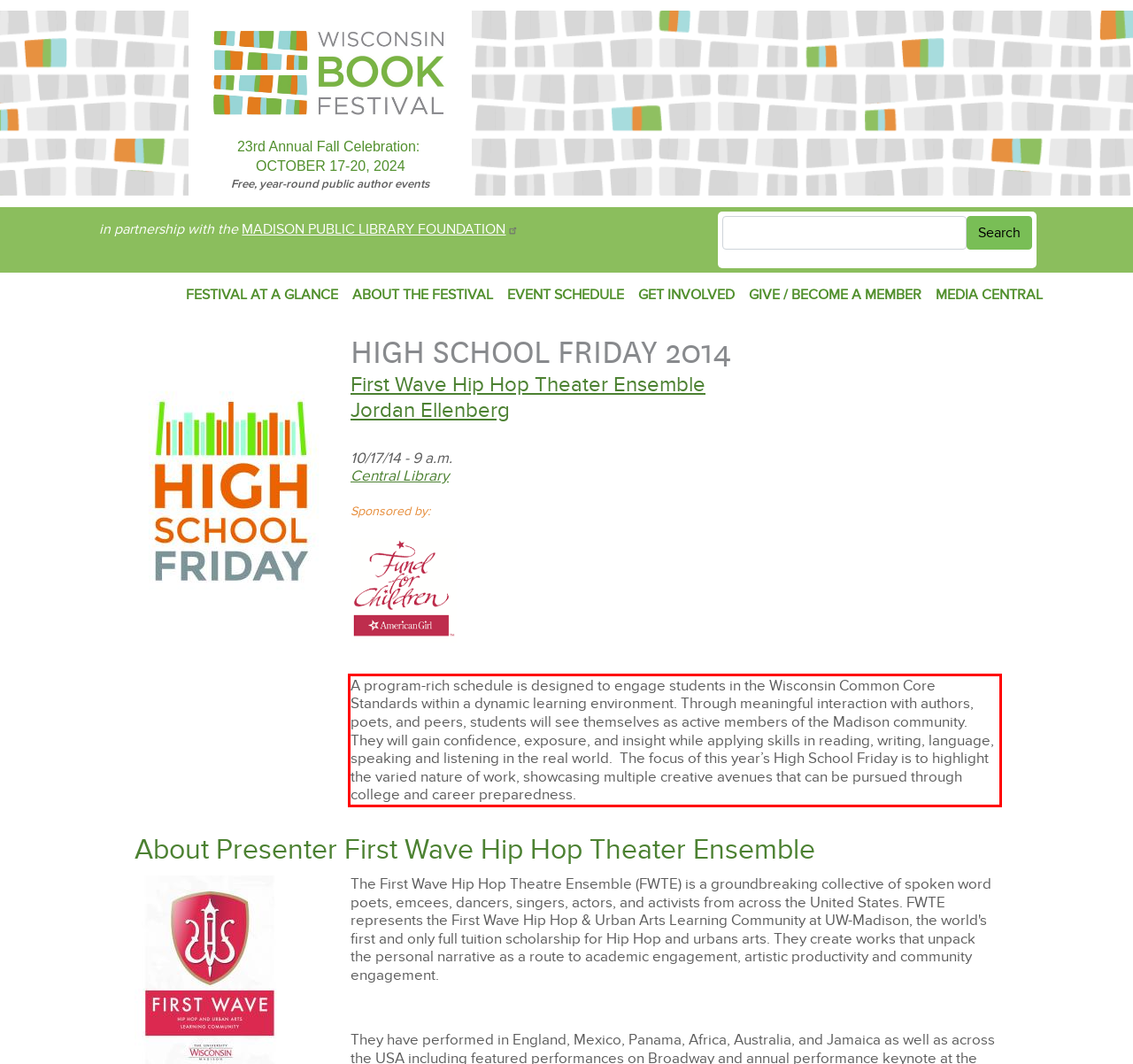Given a webpage screenshot, identify the text inside the red bounding box using OCR and extract it.

A program-rich schedule is designed to engage students in the Wisconsin Common Core Standards within a dynamic learning environment. Through meaningful interaction with authors, poets, and peers, students will see themselves as active members of the Madison community. They will gain confidence, exposure, and insight while applying skills in reading, writing, language, speaking and listening in the real world. The focus of this year’s High School Friday is to highlight the varied nature of work, showcasing multiple creative avenues that can be pursued through college and career preparedness.